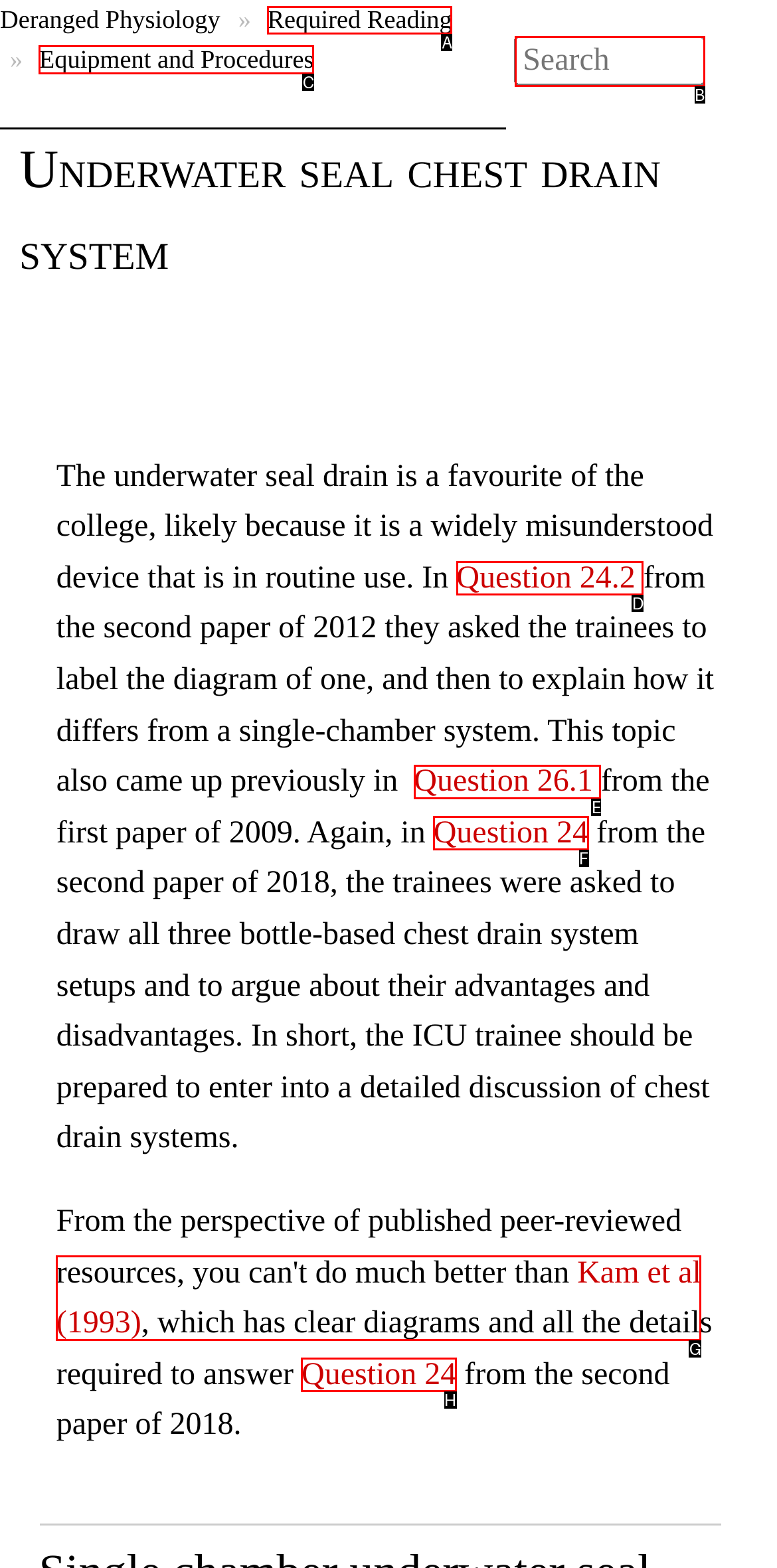Look at the highlighted elements in the screenshot and tell me which letter corresponds to the task: Read about Equipment and Procedures.

C